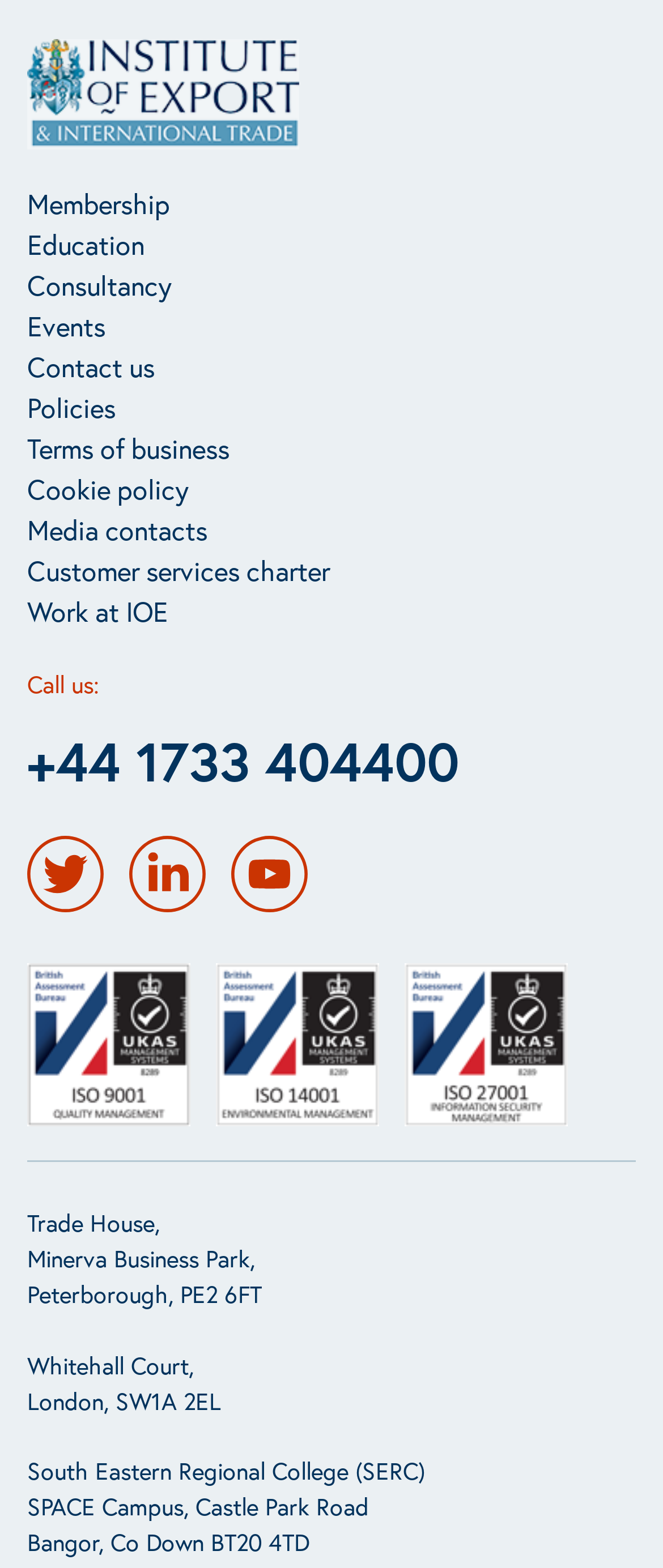Could you determine the bounding box coordinates of the clickable element to complete the instruction: "Click the IOE Logo"? Provide the coordinates as four float numbers between 0 and 1, i.e., [left, top, right, bottom].

[0.041, 0.024, 0.451, 0.096]